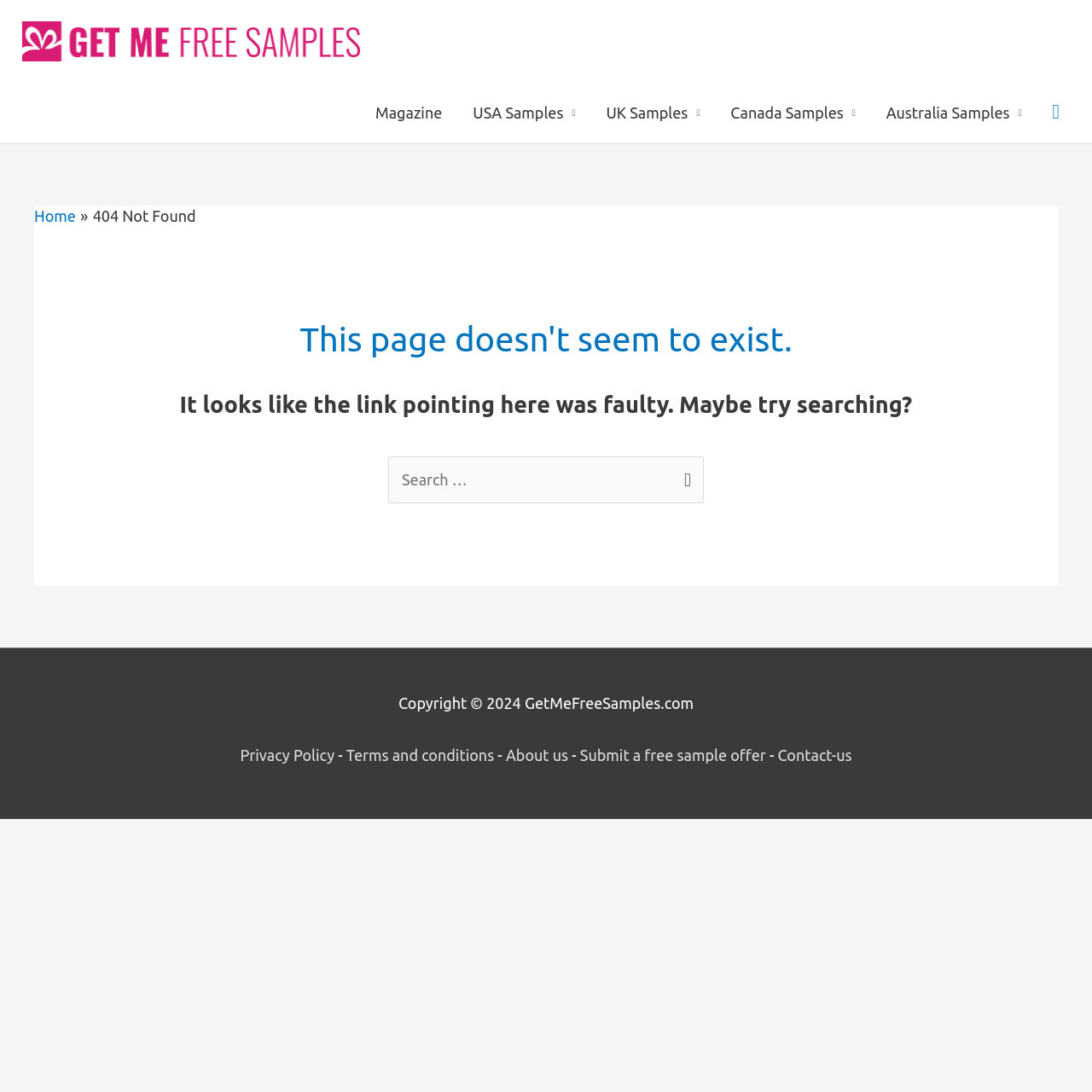Find the bounding box coordinates of the element I should click to carry out the following instruction: "Check Privacy Policy".

[0.22, 0.684, 0.306, 0.699]